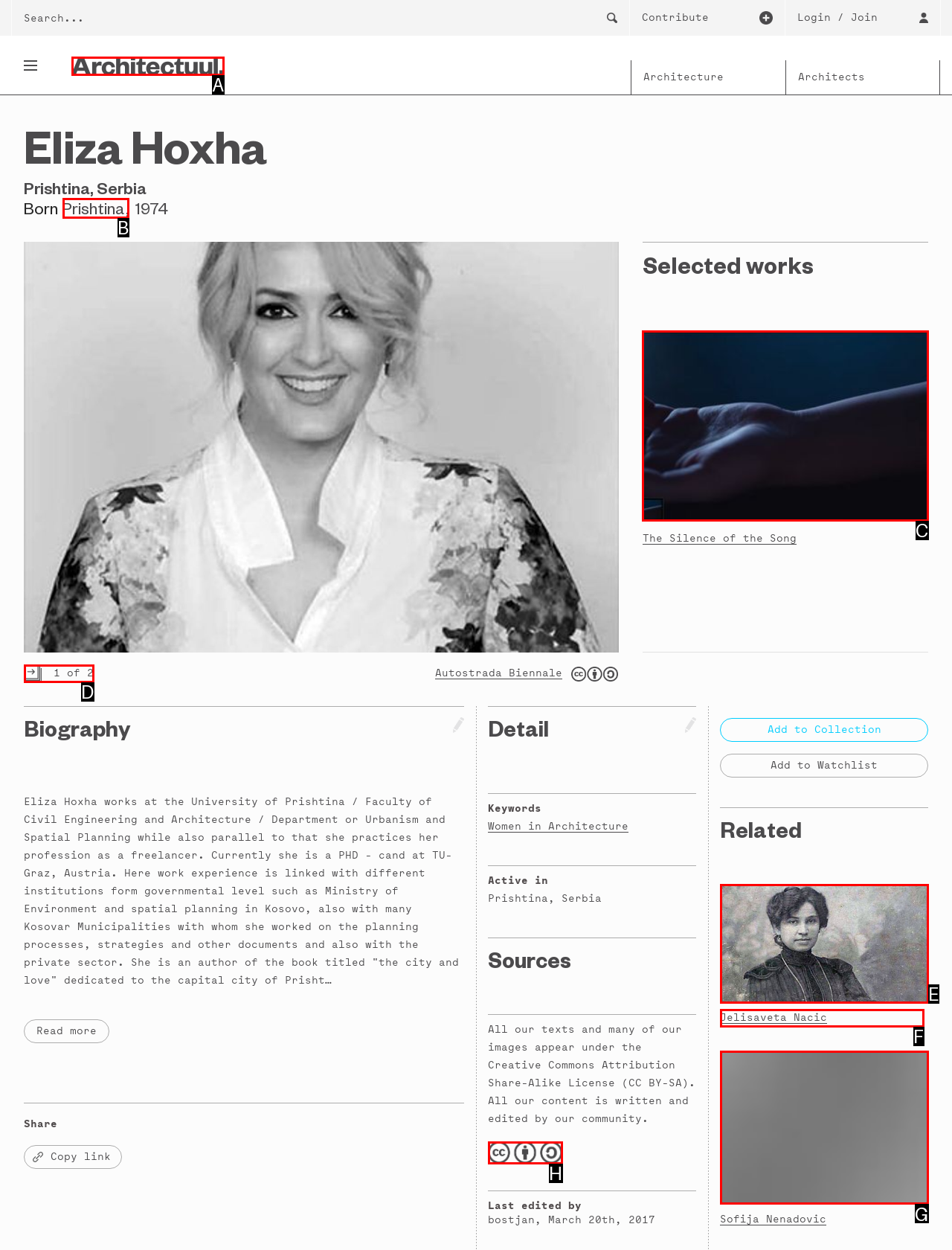Based on the given description: parent_node: Jelisaveta Nacic, identify the correct option and provide the corresponding letter from the given choices directly.

E